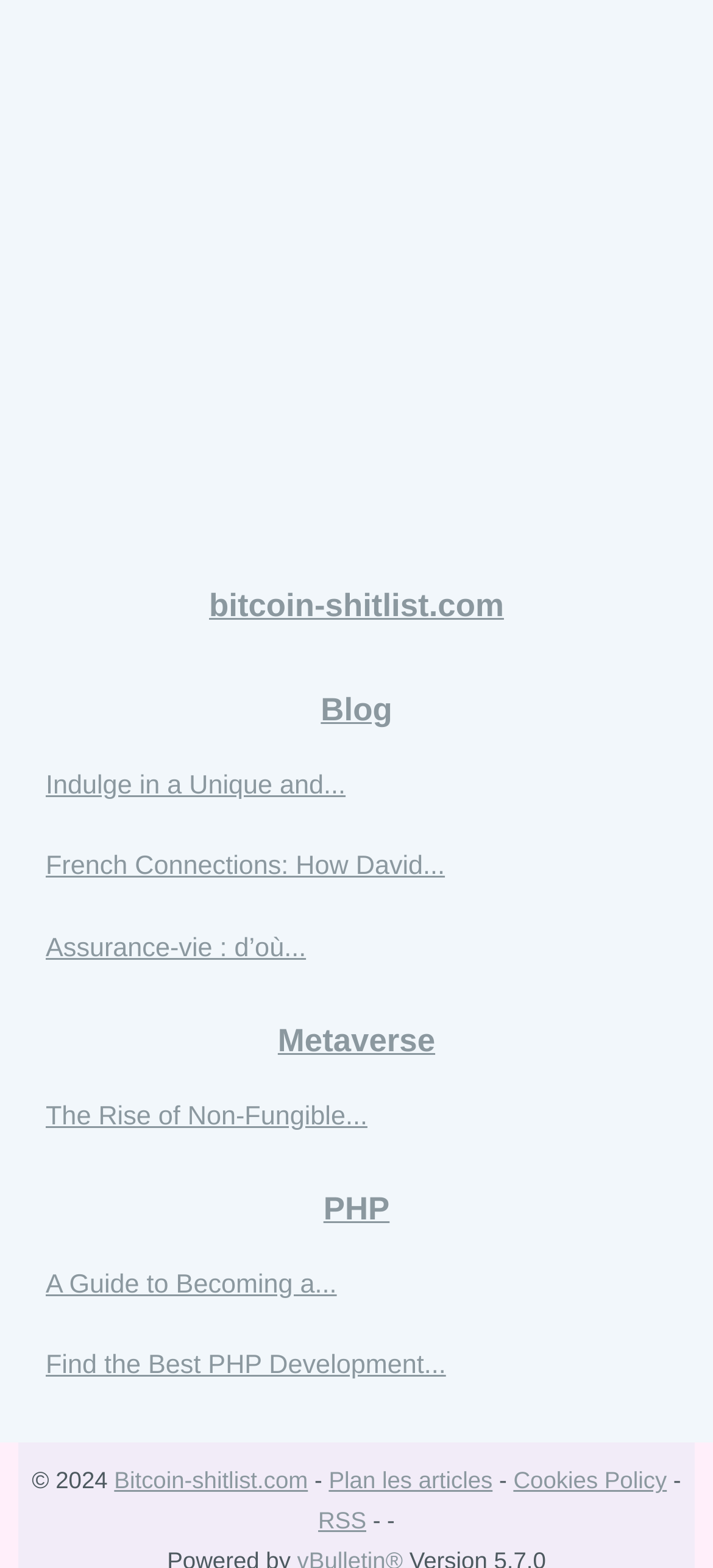Identify the bounding box coordinates of the element to click to follow this instruction: 'Read 'Seasonal Foundation Tips''. Ensure the coordinates are four float values between 0 and 1, provided as [left, top, right, bottom].

None